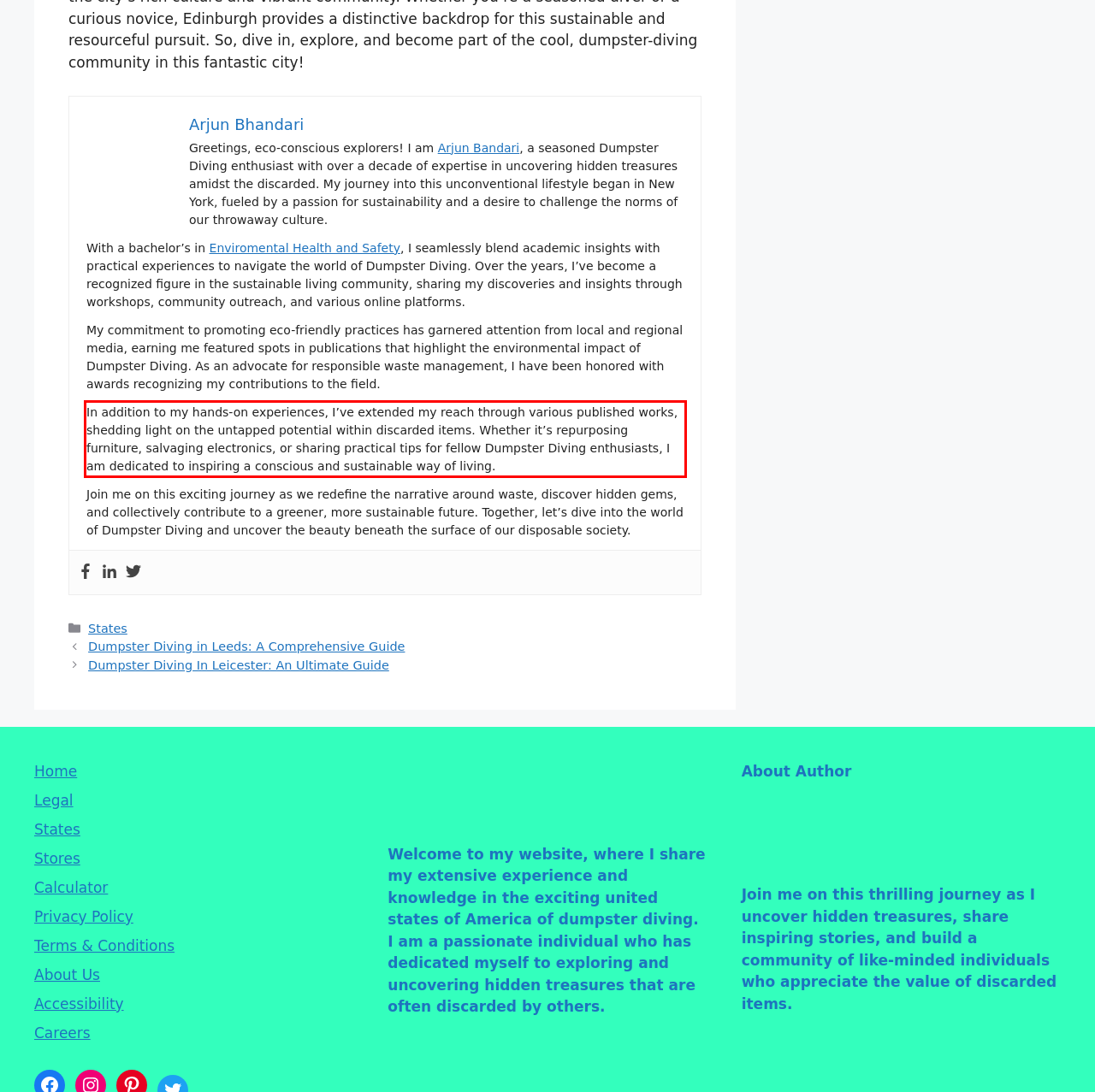Please analyze the screenshot of a webpage and extract the text content within the red bounding box using OCR.

In addition to my hands-on experiences, I’ve extended my reach through various published works, shedding light on the untapped potential within discarded items. Whether it’s repurposing furniture, salvaging electronics, or sharing practical tips for fellow Dumpster Diving enthusiasts, I am dedicated to inspiring a conscious and sustainable way of living.